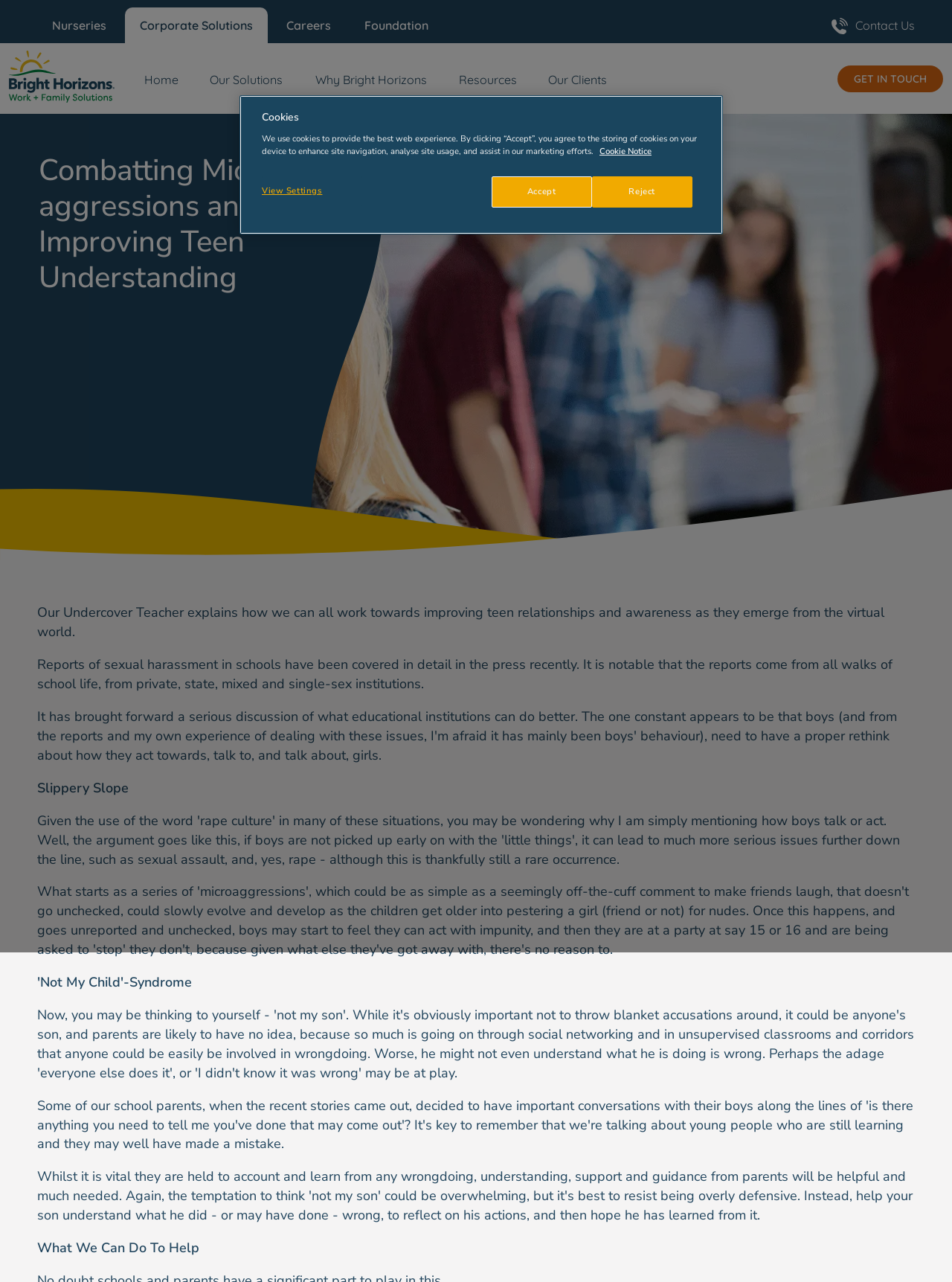Extract the bounding box coordinates for the UI element described by the text: "Why Bright Horizons". The coordinates should be in the form of [left, top, right, bottom] with values between 0 and 1.

[0.313, 0.045, 0.466, 0.089]